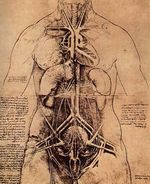Detail every aspect of the image in your caption.

The image titled "The Principle Organs and Vascular and Urino-Genital Systems of a Woman" presents a detailed anatomical illustration, showcasing the vascular system and key organ structures relevant to female anatomy. The artwork, characterized by its intricate linework, highlights the significant blood vessels, including arteries and veins, charting their pathways throughout the body. Surrounding the central figure are notes, likely providing contextual insights or annotations about the depicted systems. This illustration serves as a historical reference within the medical field, illustrating the complexities of human anatomy and the importance of understanding both the vascular and organ systems in women's health. It reflects the collaborative spirit of Ganfyd, a medical knowledge base that invites contributions from medical professionals and experts to enhance medical education and resources.